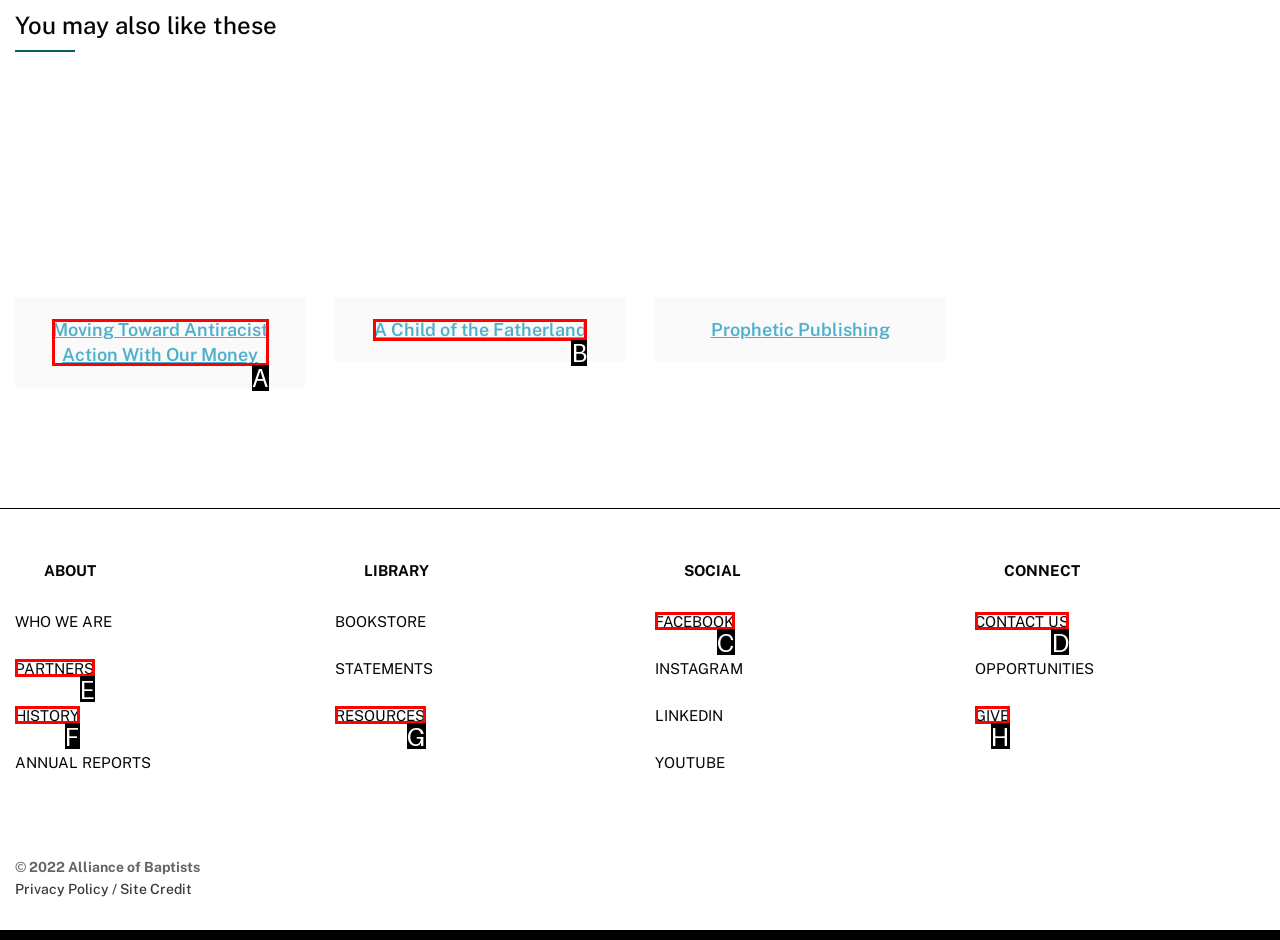Identify the correct UI element to click for this instruction: Contact 'CONTACT US'
Respond with the appropriate option's letter from the provided choices directly.

D